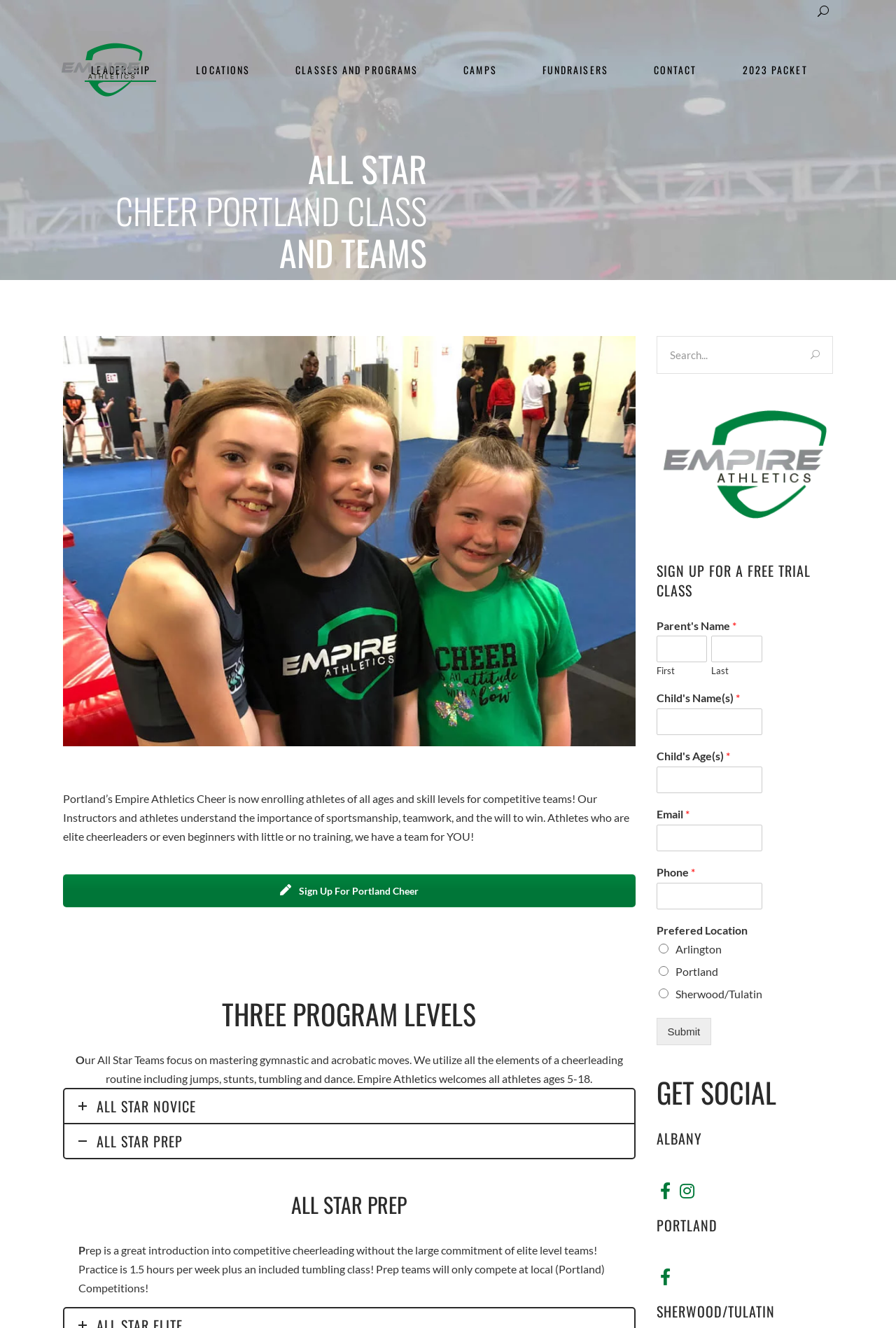Refer to the element description 2023 Packet and identify the corresponding bounding box in the screenshot. Format the coordinates as (top-left x, top-left y, bottom-right x, bottom-right y) with values in the range of 0 to 1.

[0.803, 0.0, 0.926, 0.105]